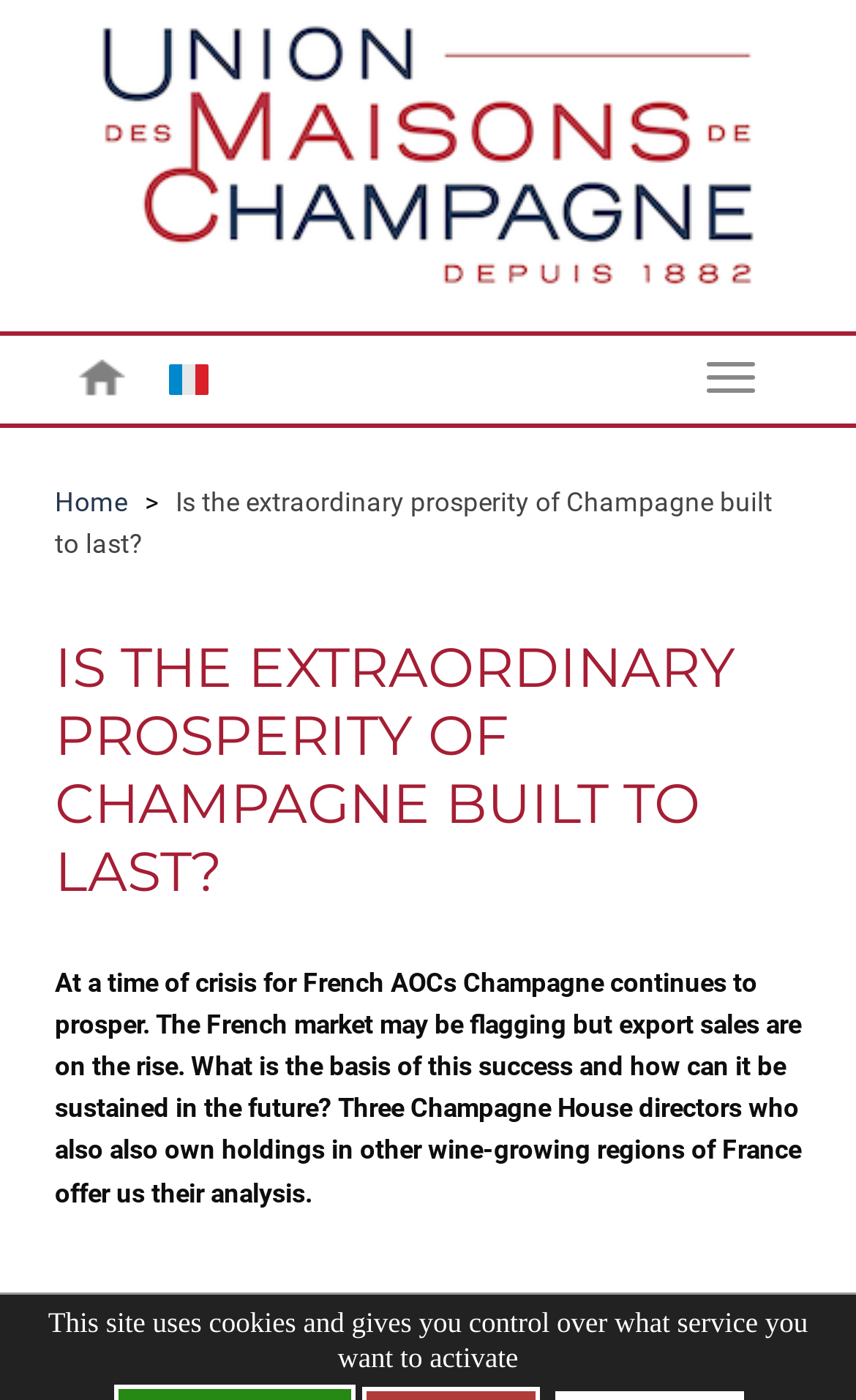What is the name of the publication?
Look at the webpage screenshot and answer the question with a detailed explanation.

The name of the publication can be found in the text element, which says 'La Champagne Viticole'.